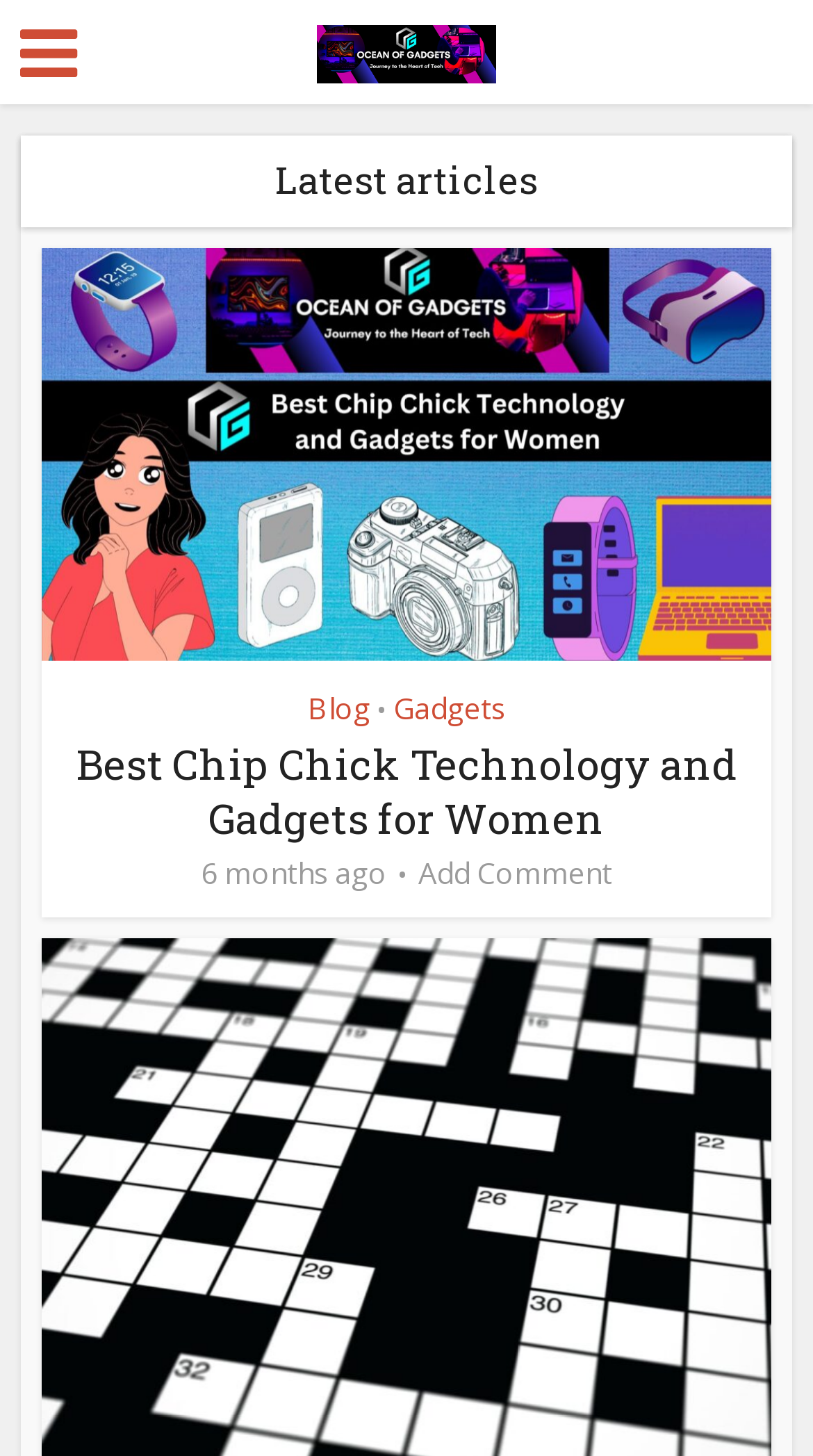Please answer the following question using a single word or phrase: What is the category of the article?

Gadgets